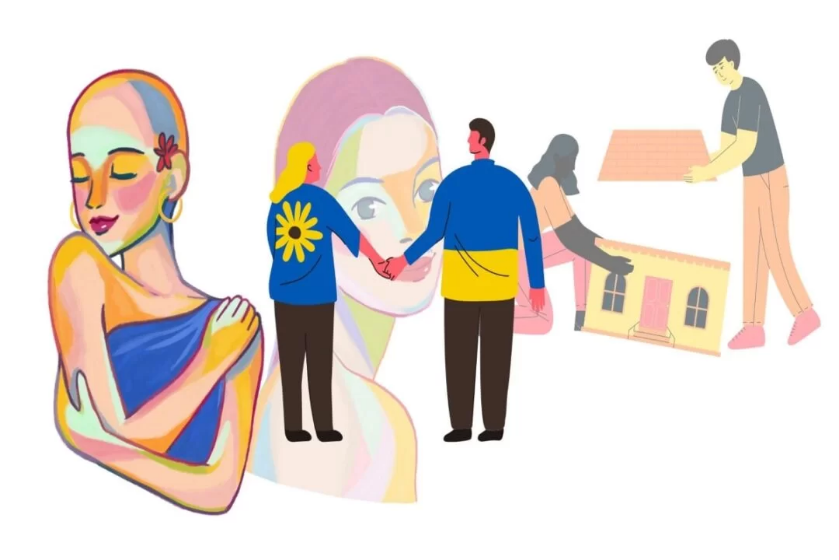Please analyze the image and provide a thorough answer to the question:
What is the woman in the background cradling?

According to the caption, the woman in the background with a serene expression is gently cradling herself, which represents self-care and emotional well-being, indicating that she is taking care of her own mental and emotional health.